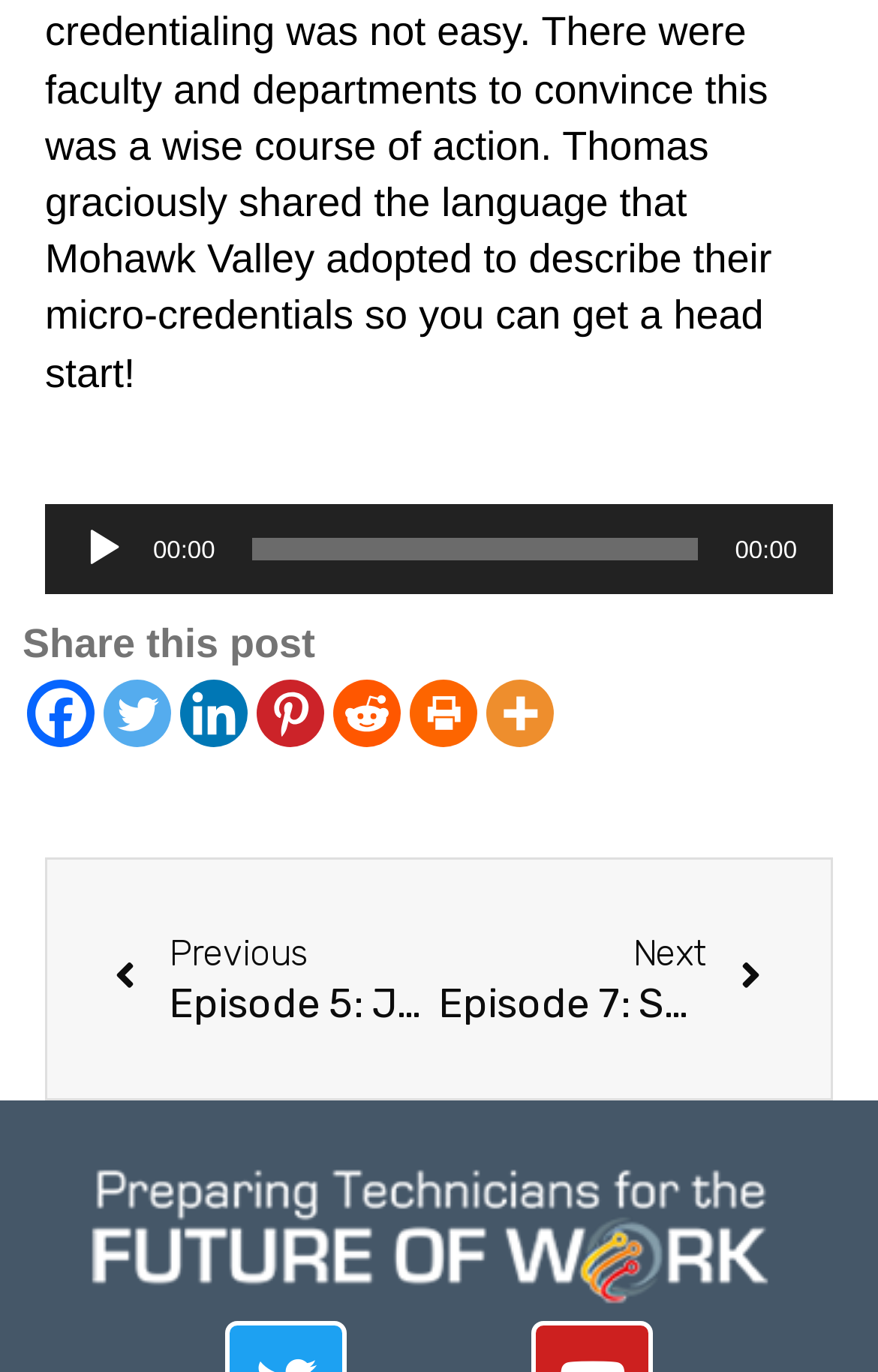Specify the bounding box coordinates of the area that needs to be clicked to achieve the following instruction: "Go to the next episode".

[0.499, 0.676, 0.867, 0.752]